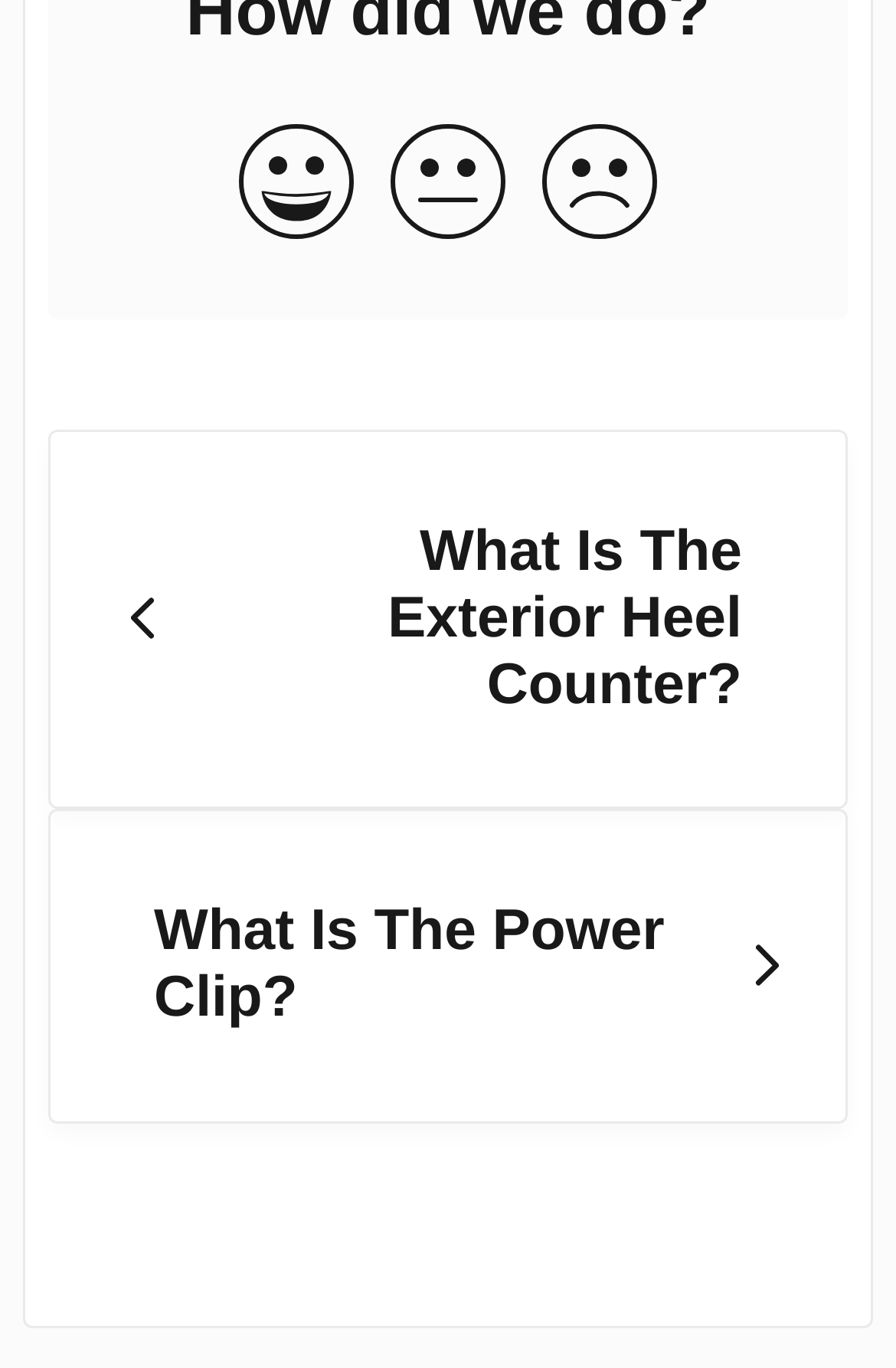Answer in one word or a short phrase: 
How many articles are linked on this page?

2